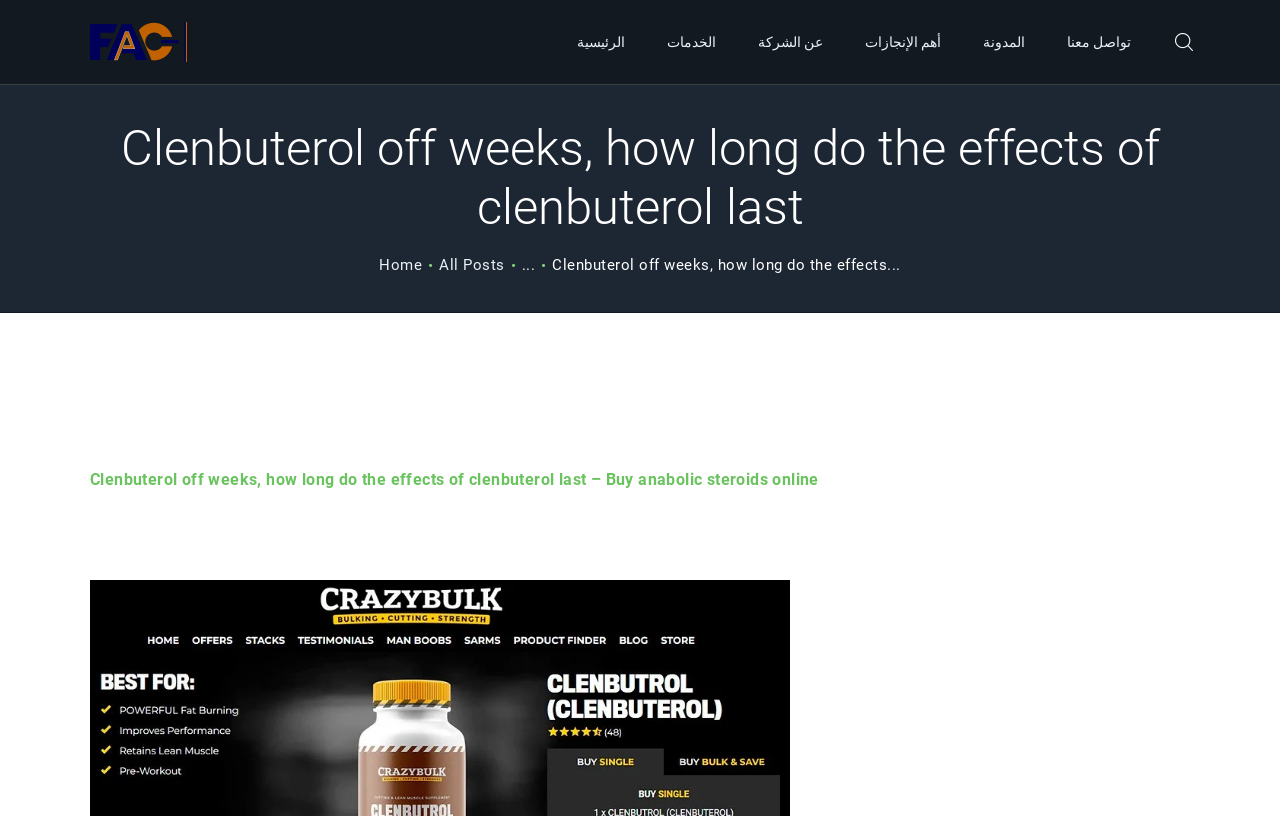What is the language of the website?
Based on the image, provide a one-word or brief-phrase response.

Arabic and English